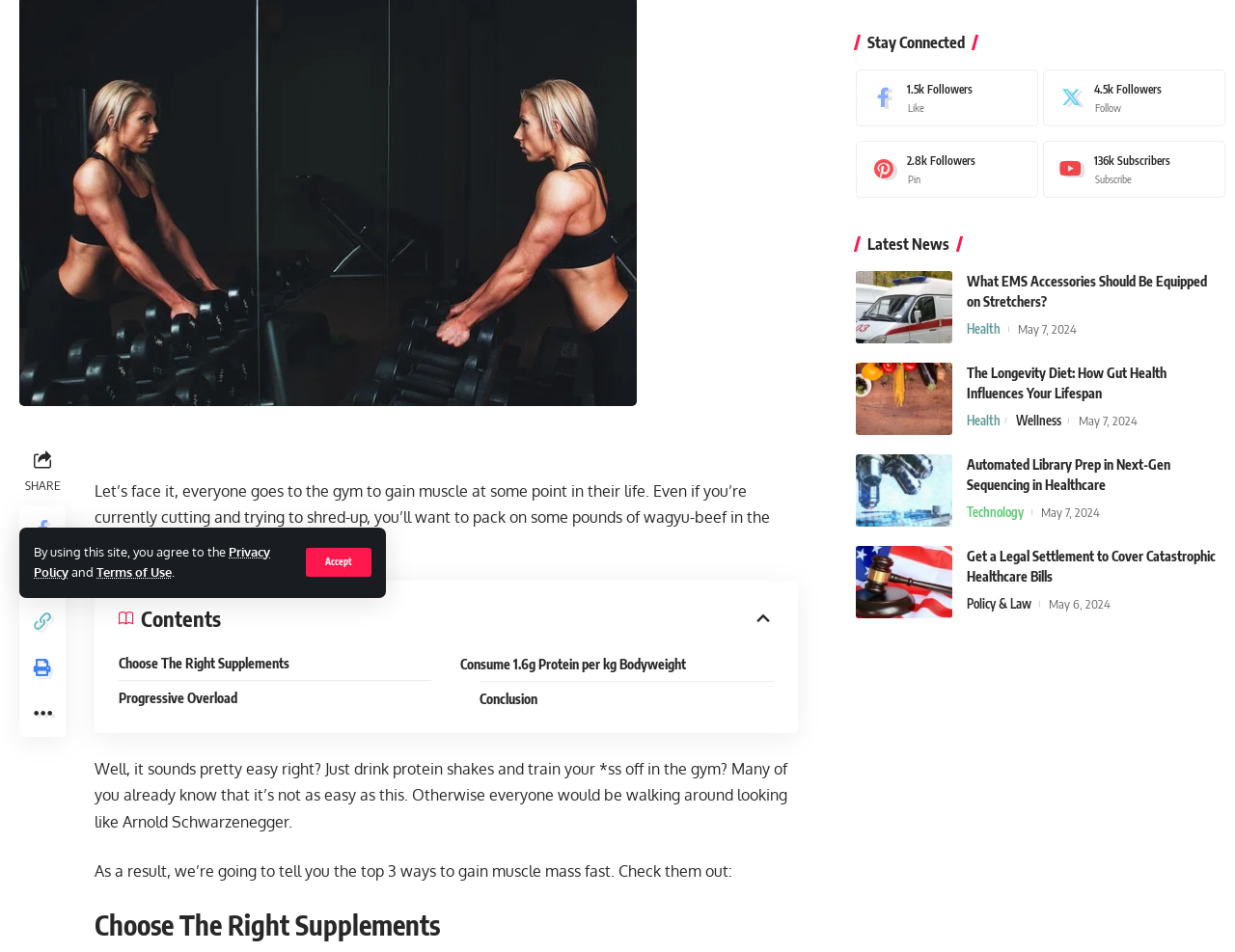Ascertain the bounding box coordinates for the UI element detailed here: "aria-label="Share on Twitter"". The coordinates should be provided as [left, top, right, bottom] with each value being a float between 0 and 1.

[0.016, 0.579, 0.053, 0.628]